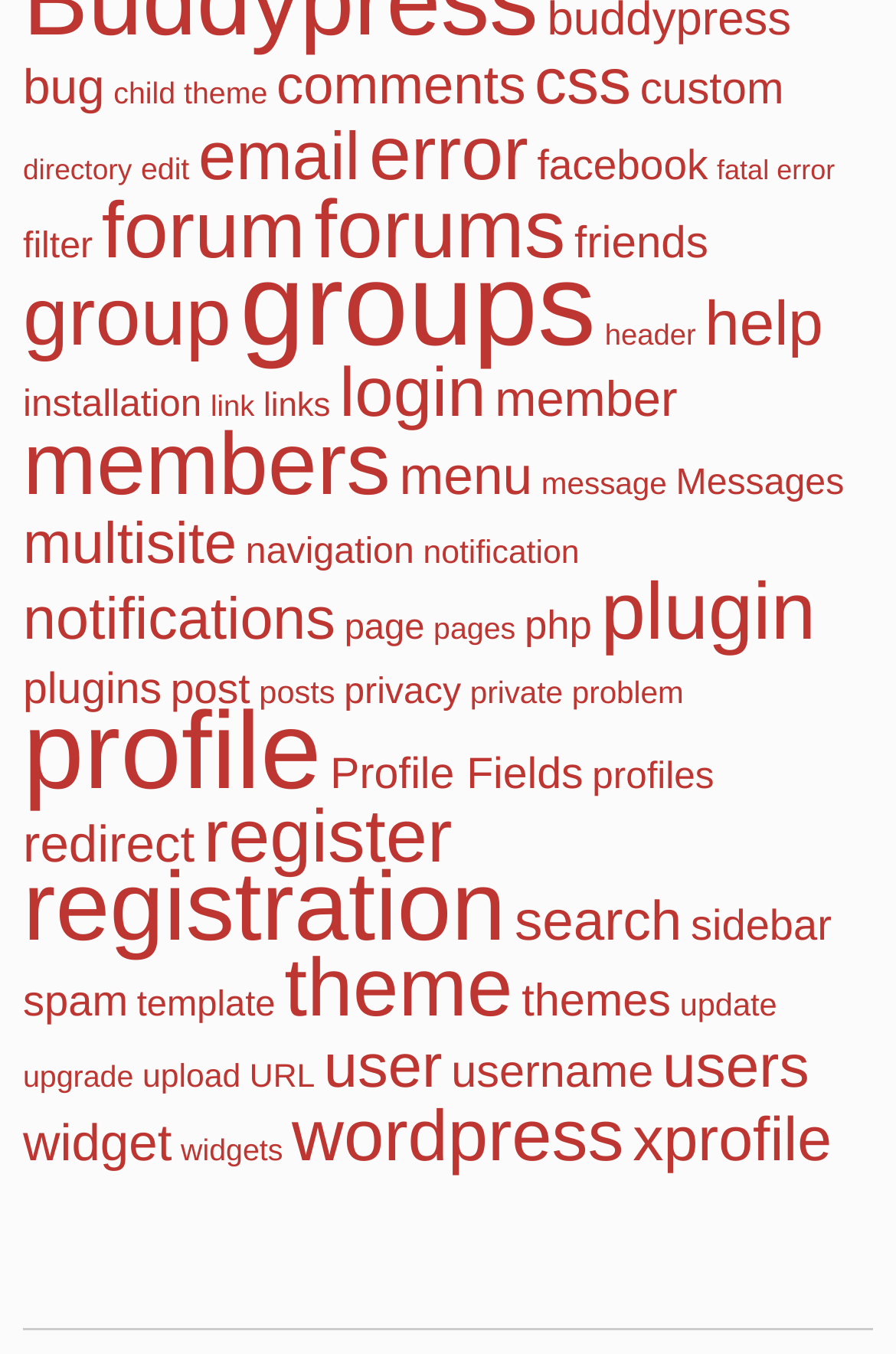Please give the bounding box coordinates of the area that should be clicked to fulfill the following instruction: "access custom items". The coordinates should be in the format of four float numbers from 0 to 1, i.e., [left, top, right, bottom].

[0.714, 0.048, 0.875, 0.085]